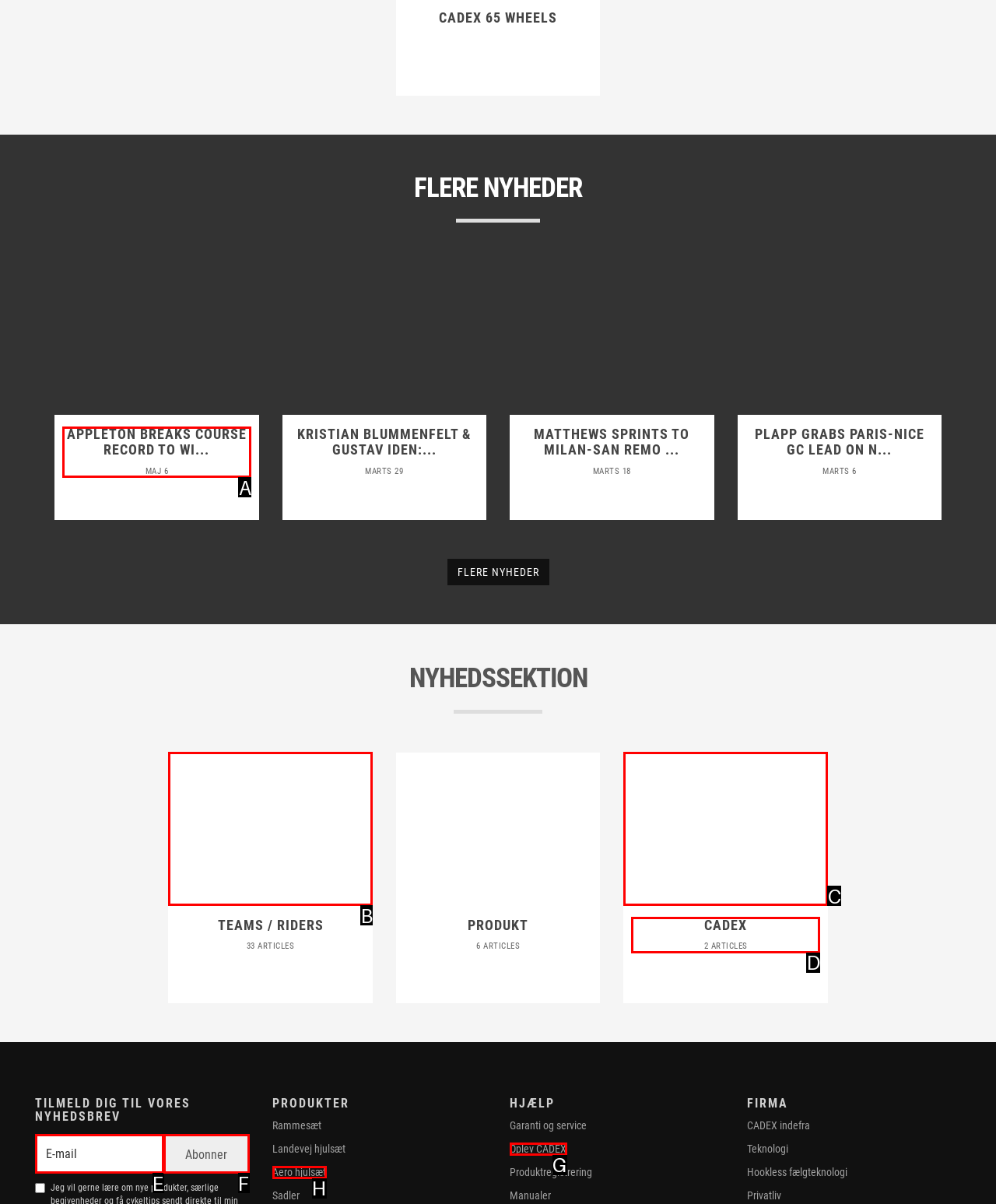Select the option that aligns with the description: Teams / Riders
Respond with the letter of the correct choice from the given options.

B